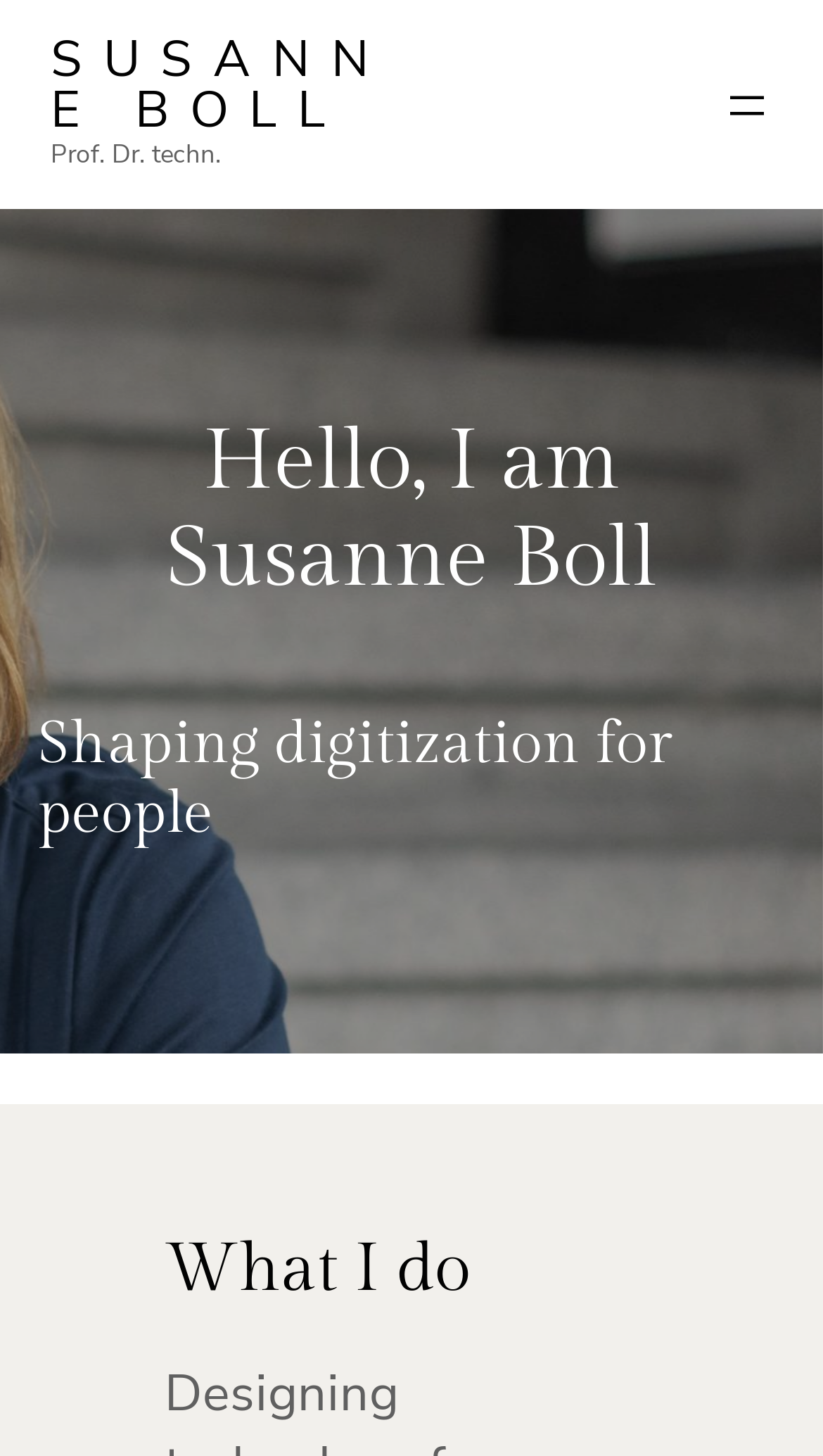Answer the question in a single word or phrase:
What is the topic of Susanne Boll's work?

Digitization